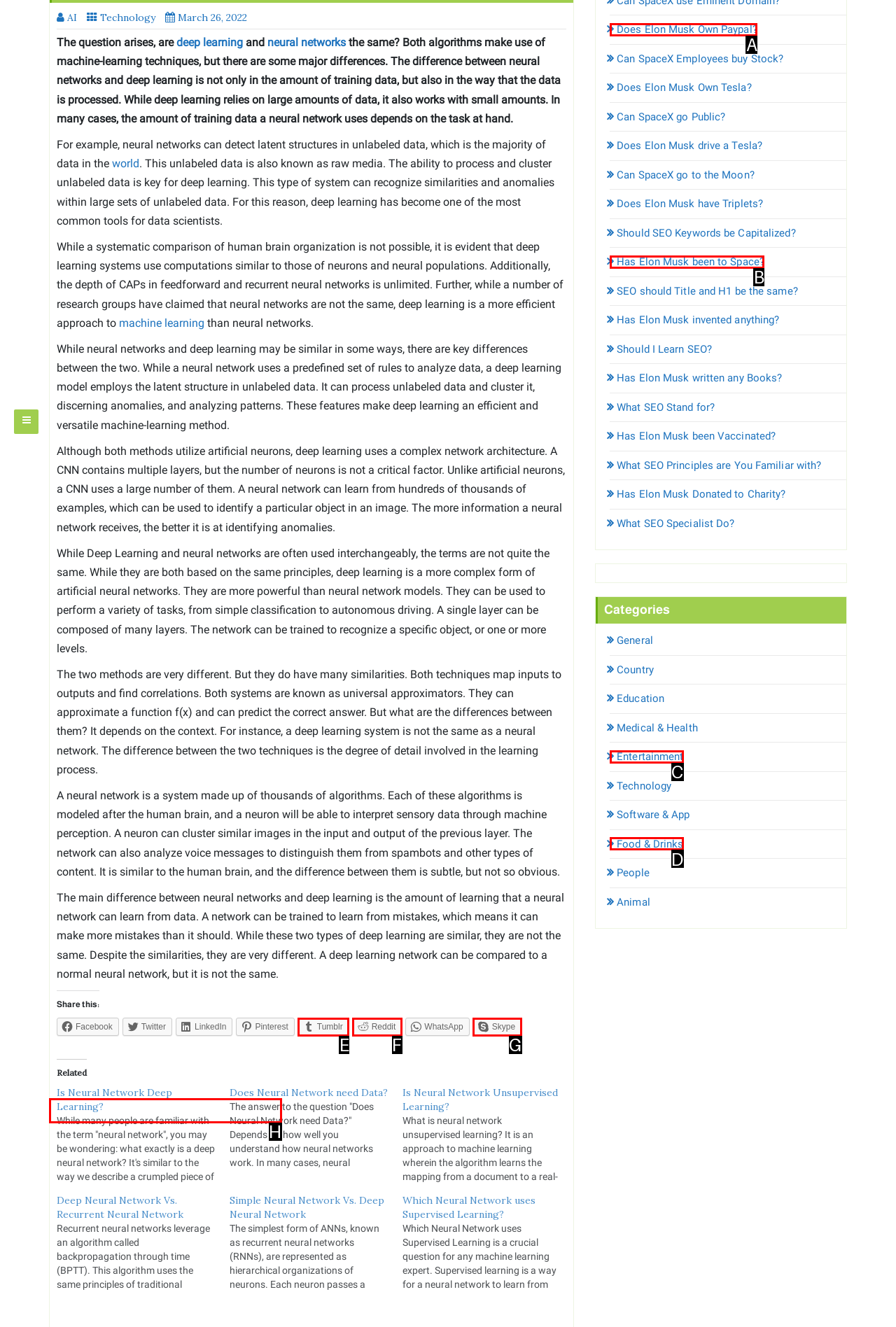Tell me which option best matches this description: Entertainment
Answer with the letter of the matching option directly from the given choices.

C